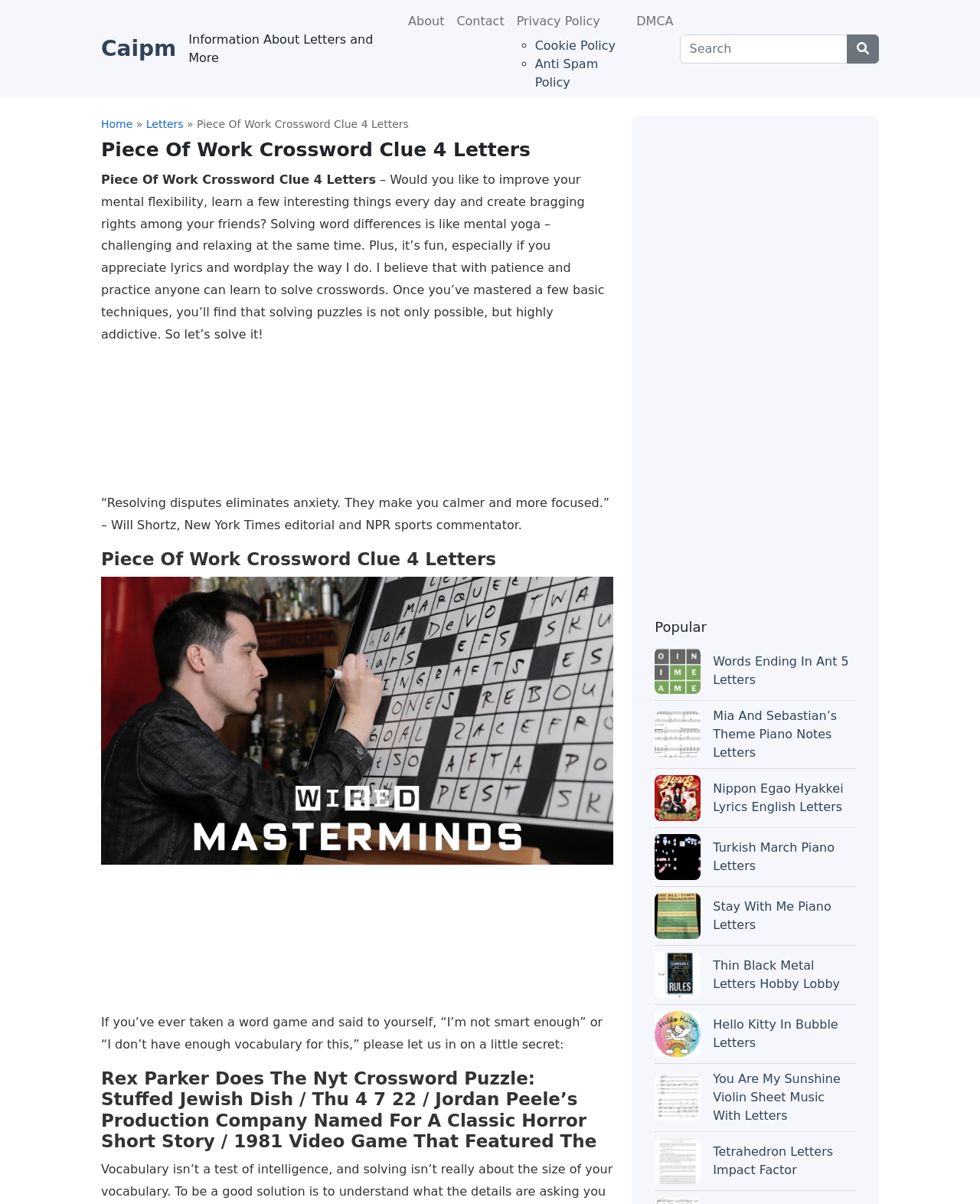What is the purpose of solving crosswords?
Refer to the image and answer the question using a single word or phrase.

mental flexibility